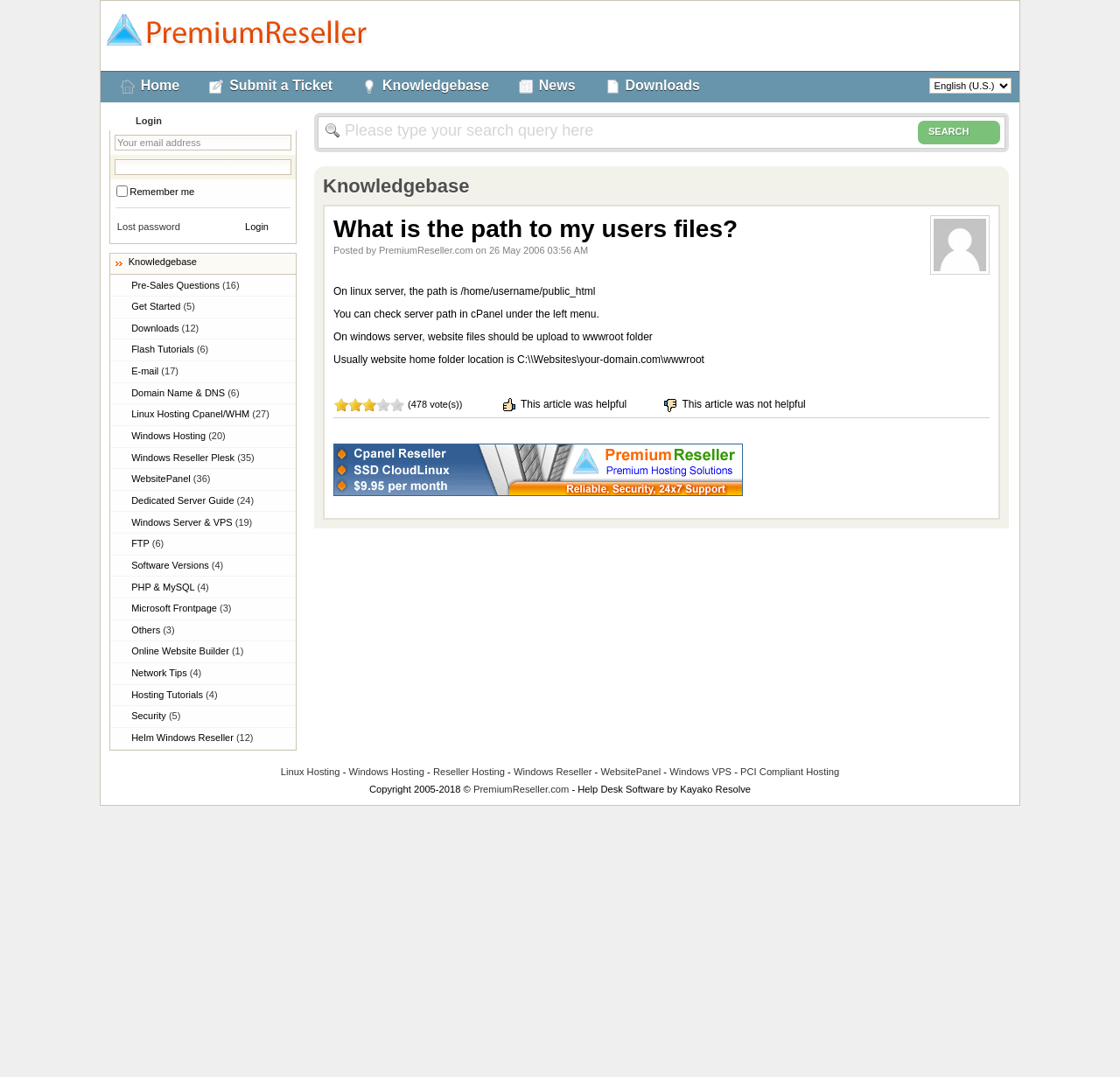Produce an extensive caption that describes everything on the webpage.

This webpage is a knowledgebase article titled "What is the path to my users files?" powered by Kayako case Help Desk Software. At the top left, there is a Kayako case logo, and next to it, a combobox. Below the logo, there are several links to navigate to different sections of the website, including "Home", "Submit a Ticket", "Knowledgebase", "News", and "Downloads". 

On the right side of the top section, there is a login area with a textbox for email address, a checkbox to remember the user, and a "Login" button. Below the login area, there is a search bar with a textbox and a "SEARCH" link.

The main content of the webpage is a knowledgebase article, which is divided into three sections. The first section has a title "What is the path to my users files?" and a brief description. The second section provides a detailed answer to the question, explaining the path to user files on Linux and Windows servers. The third section has a rating system, allowing users to vote on the helpfulness of the article.

At the bottom of the webpage, there are several links to different types of hosting services, including Linux Hosting, Windows Hosting, Reseller Hosting, and Windows VPS. There is also a copyright notice and a link to PremiumReseller.com, the provider of the Help Desk Software.